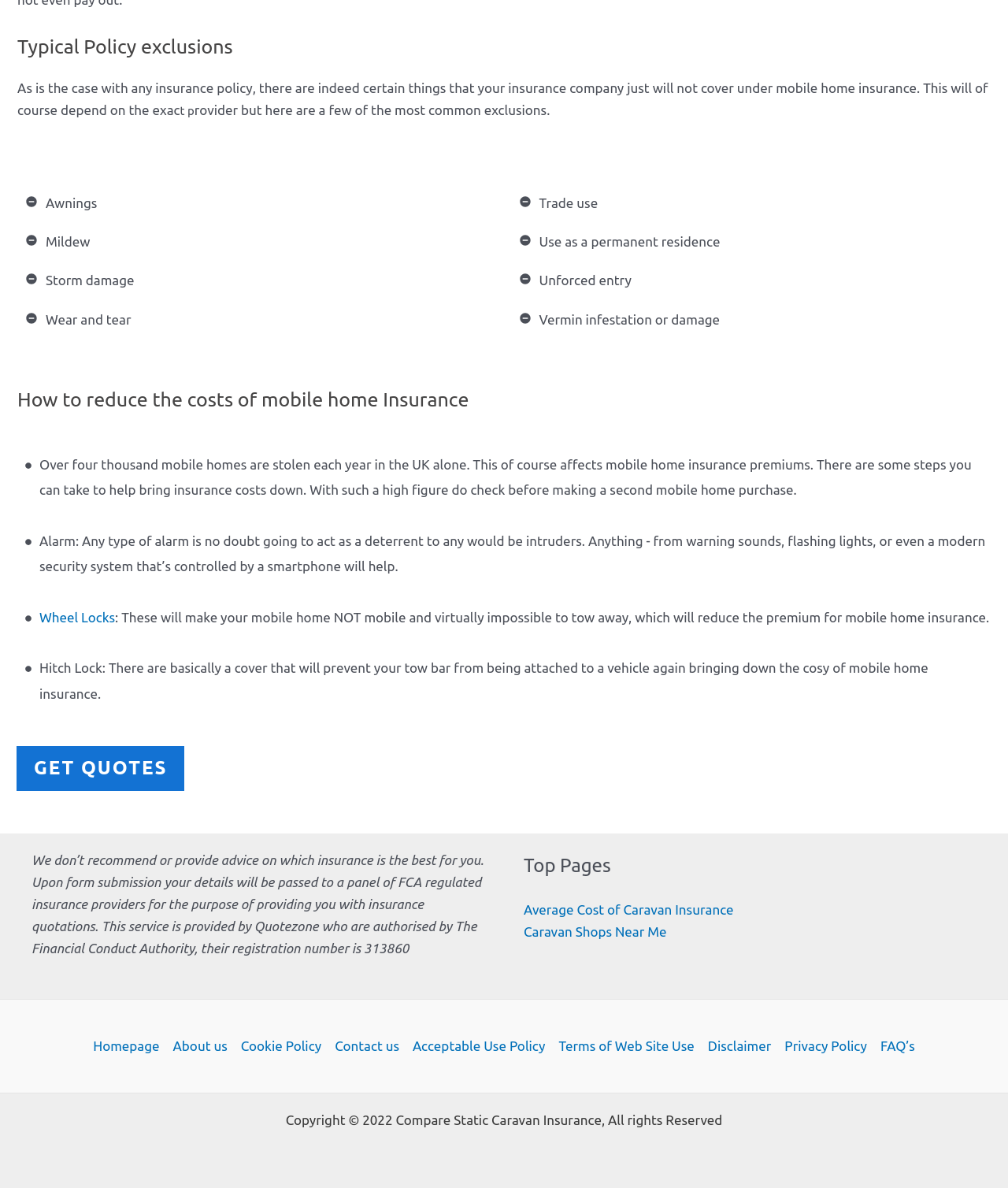What are the typical policy exclusions in mobile home insurance?
Based on the image, give a concise answer in the form of a single word or short phrase.

Awnings, Mildew, Storm damage, etc.